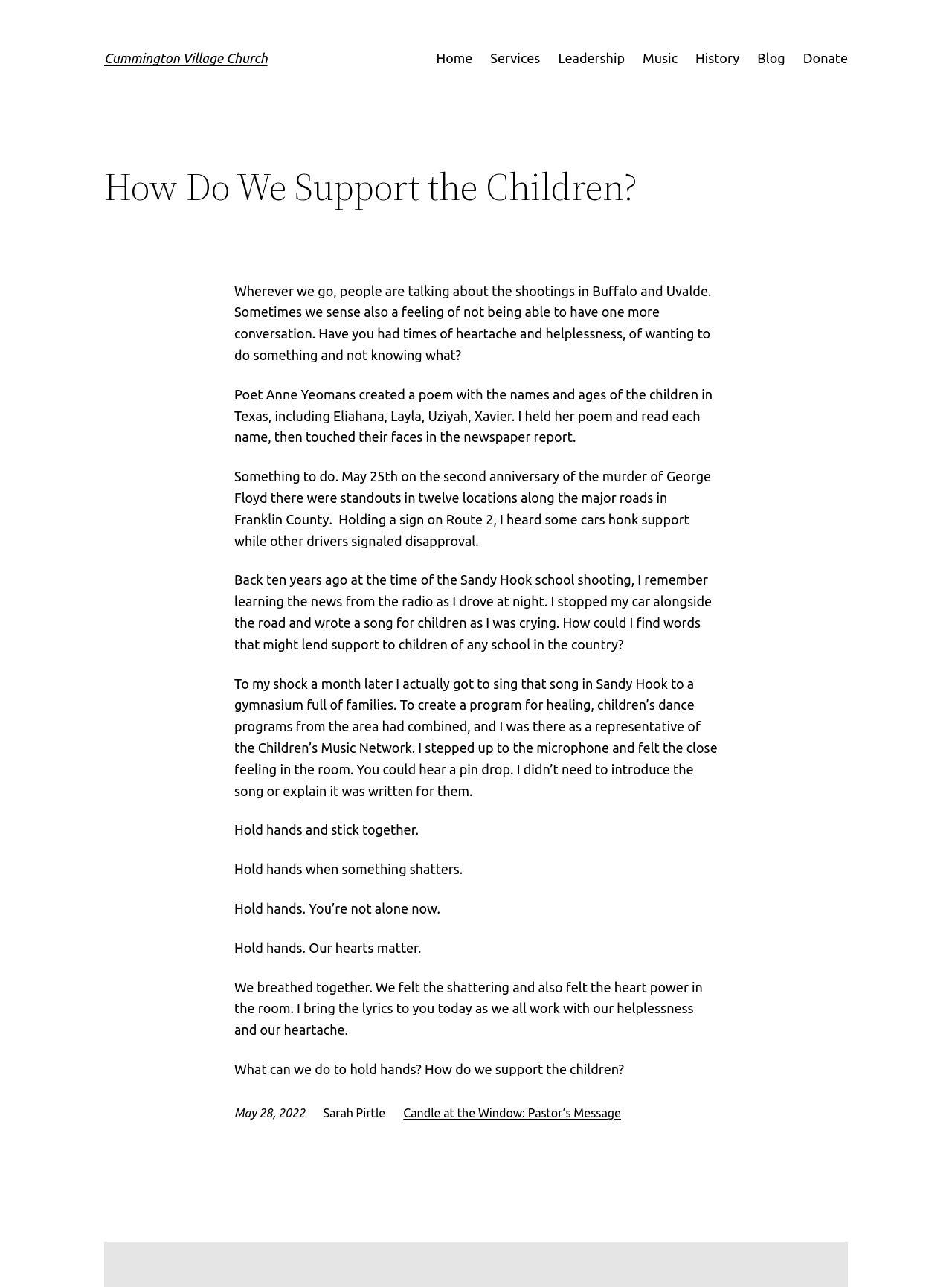Please answer the following query using a single word or phrase: 
What is the name of the author of the song mentioned in the text?

The author